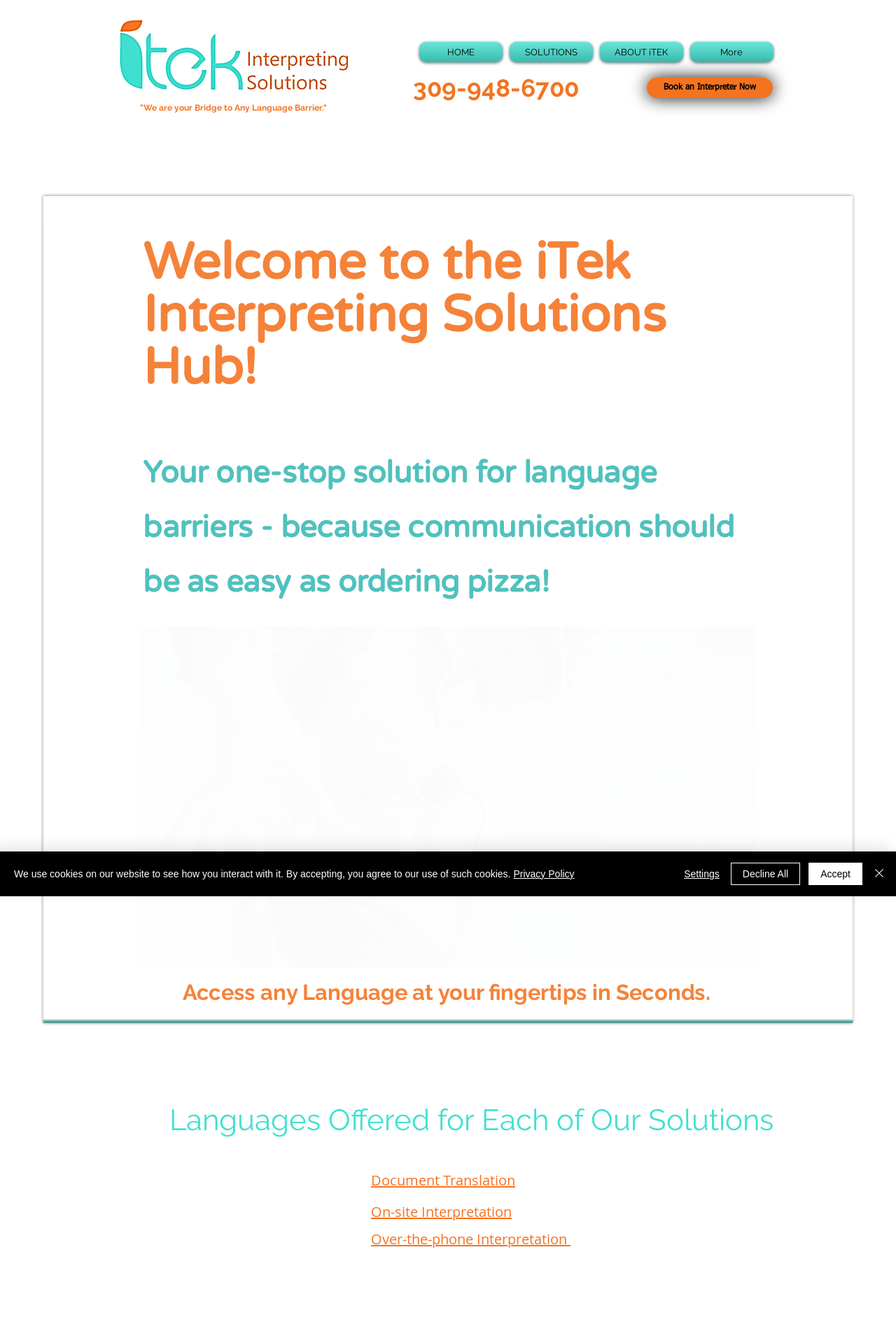What is the call-to-action button on the webpage?
Can you provide a detailed and comprehensive answer to the question?

I found the call-to-action button on the webpage by looking at the link element with the text 'Book an Interpreter Now' which is located at the top right of the page.